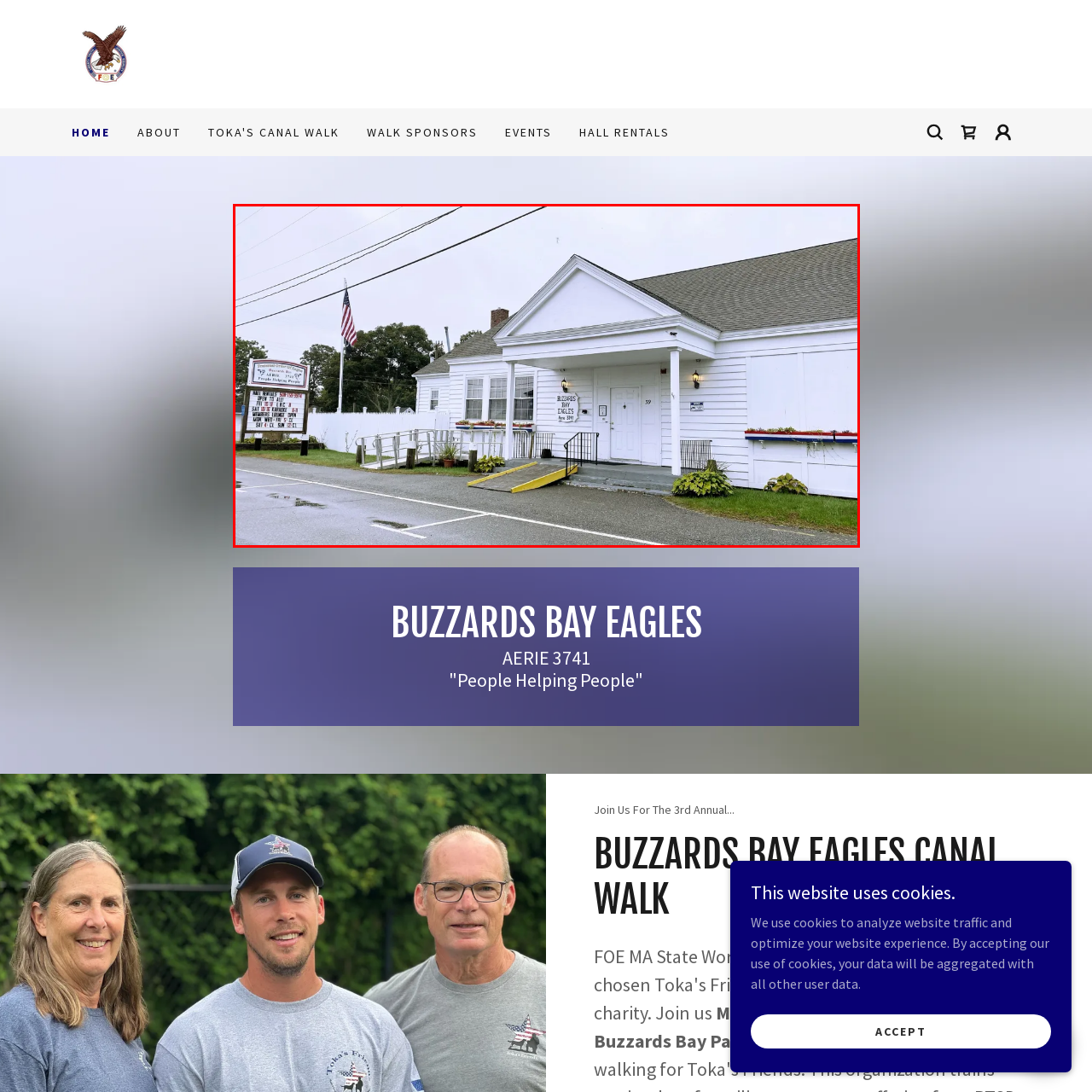What is displayed on the pole?
Look at the area highlighted by the red bounding box and answer the question in detail, drawing from the specifics shown in the image.

An American flag is prominently displayed on a pole, gently fluttering in the breeze, adding to the inviting atmosphere of the scene.